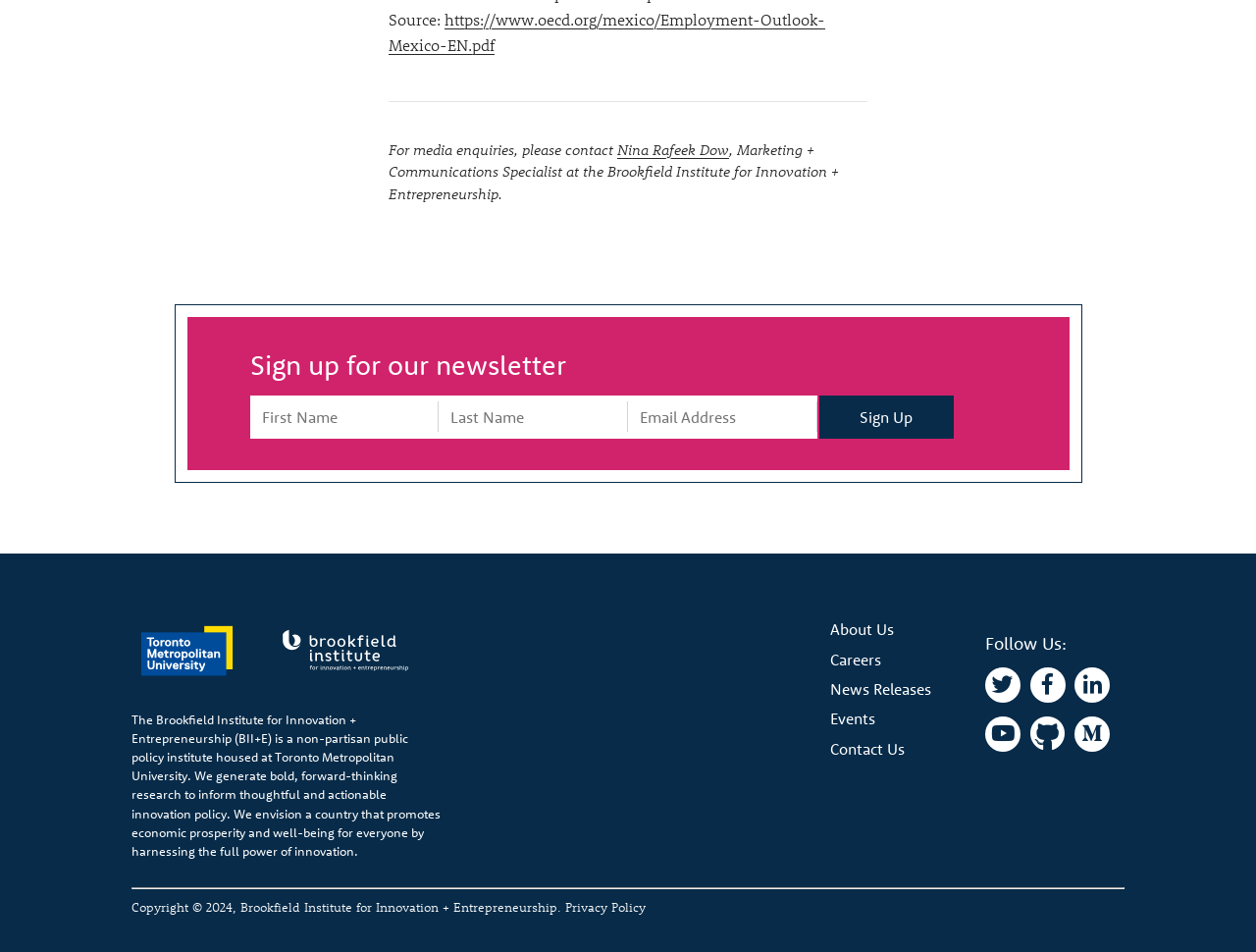Based on the provided description, "name="EMAIL" placeholder="Email Address"", find the bounding box of the corresponding UI element in the screenshot.

[0.5, 0.415, 0.651, 0.46]